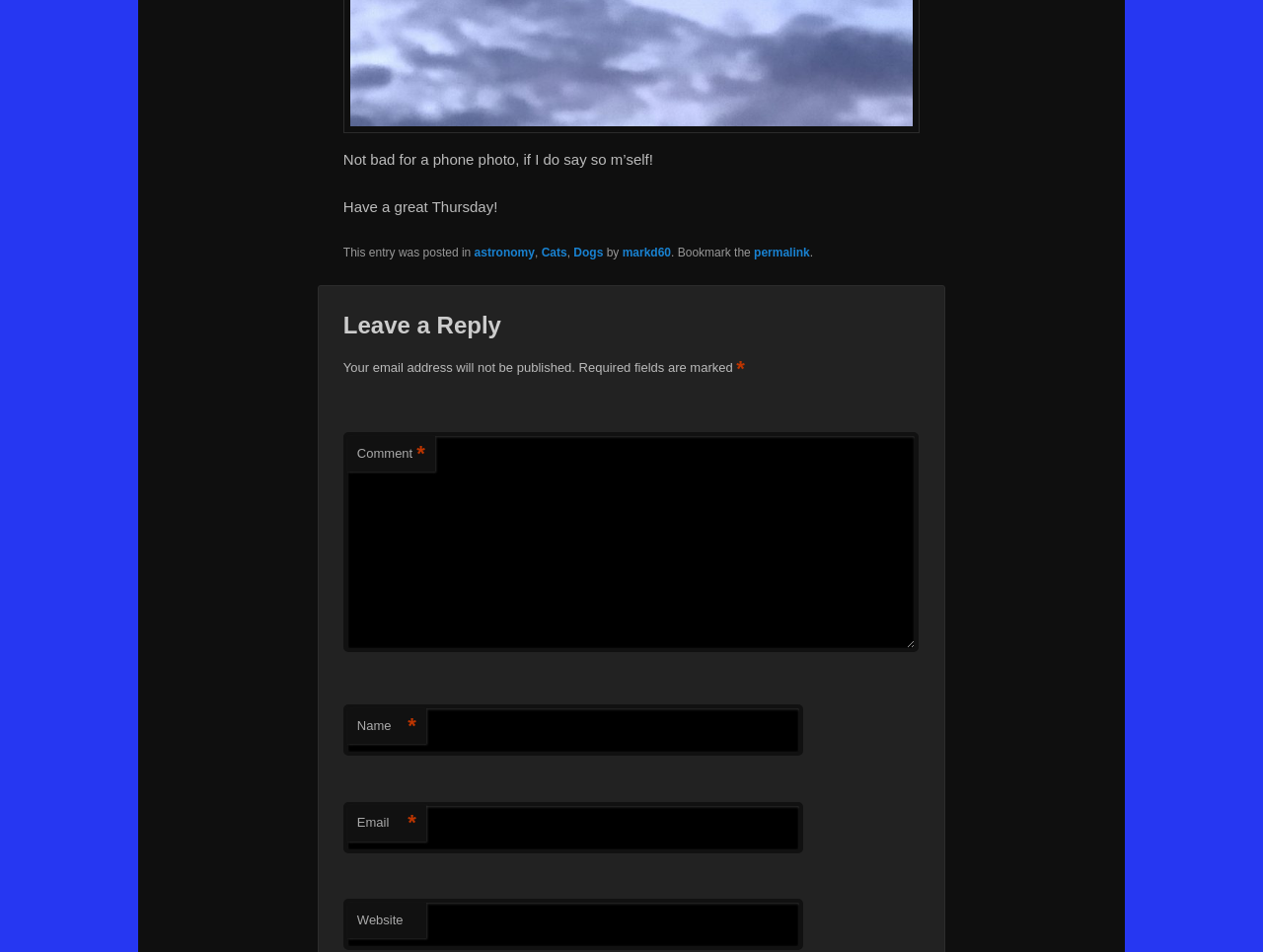Use a single word or phrase to answer this question: 
What is the purpose of the permalink?

To bookmark the post